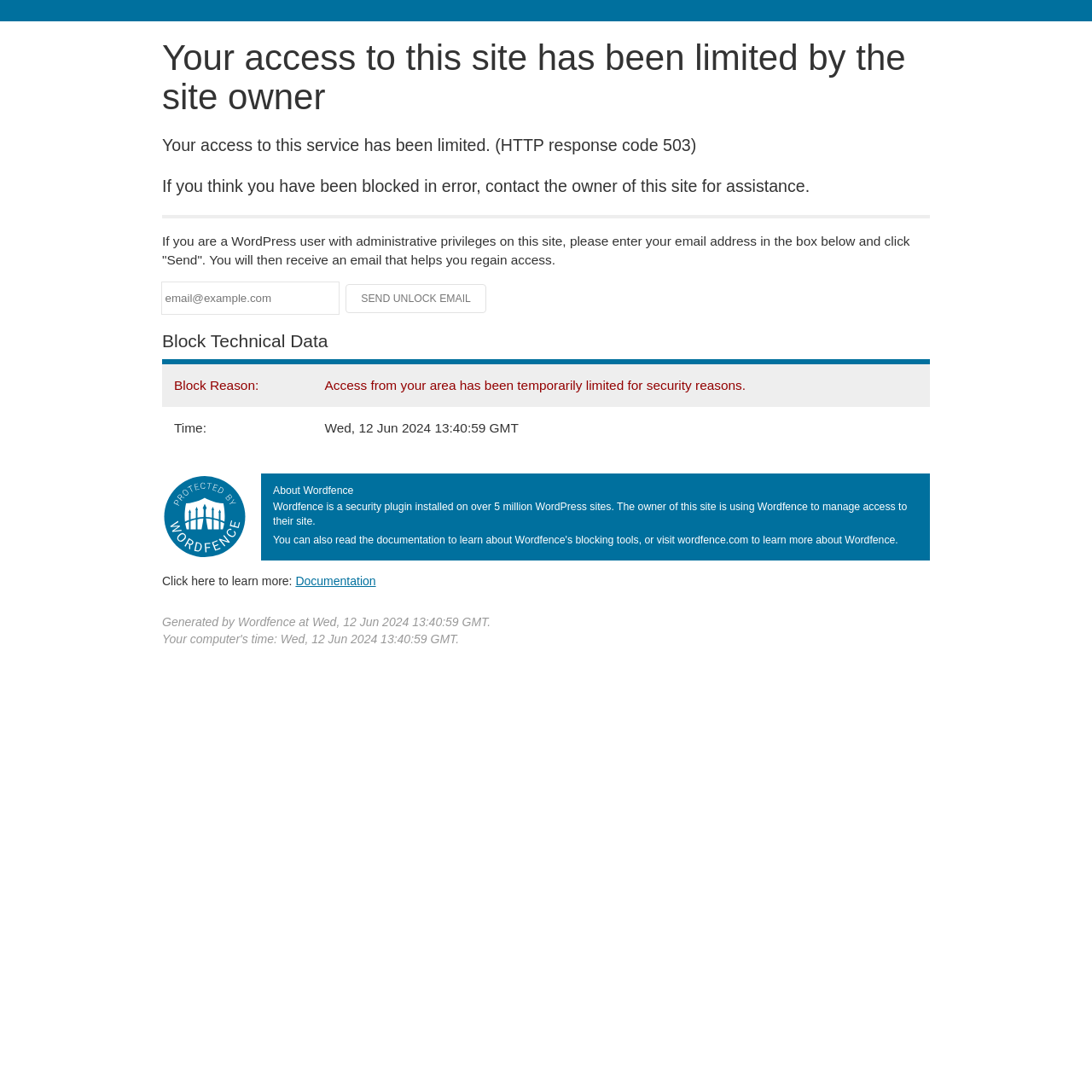Please provide a comprehensive answer to the question based on the screenshot: What is the timestamp of the block?

The timestamp of the block is mentioned in the table under 'Block Technical Data' section, where it is stated as 'Wed, 12 Jun 2024 13:40:59 GMT'.